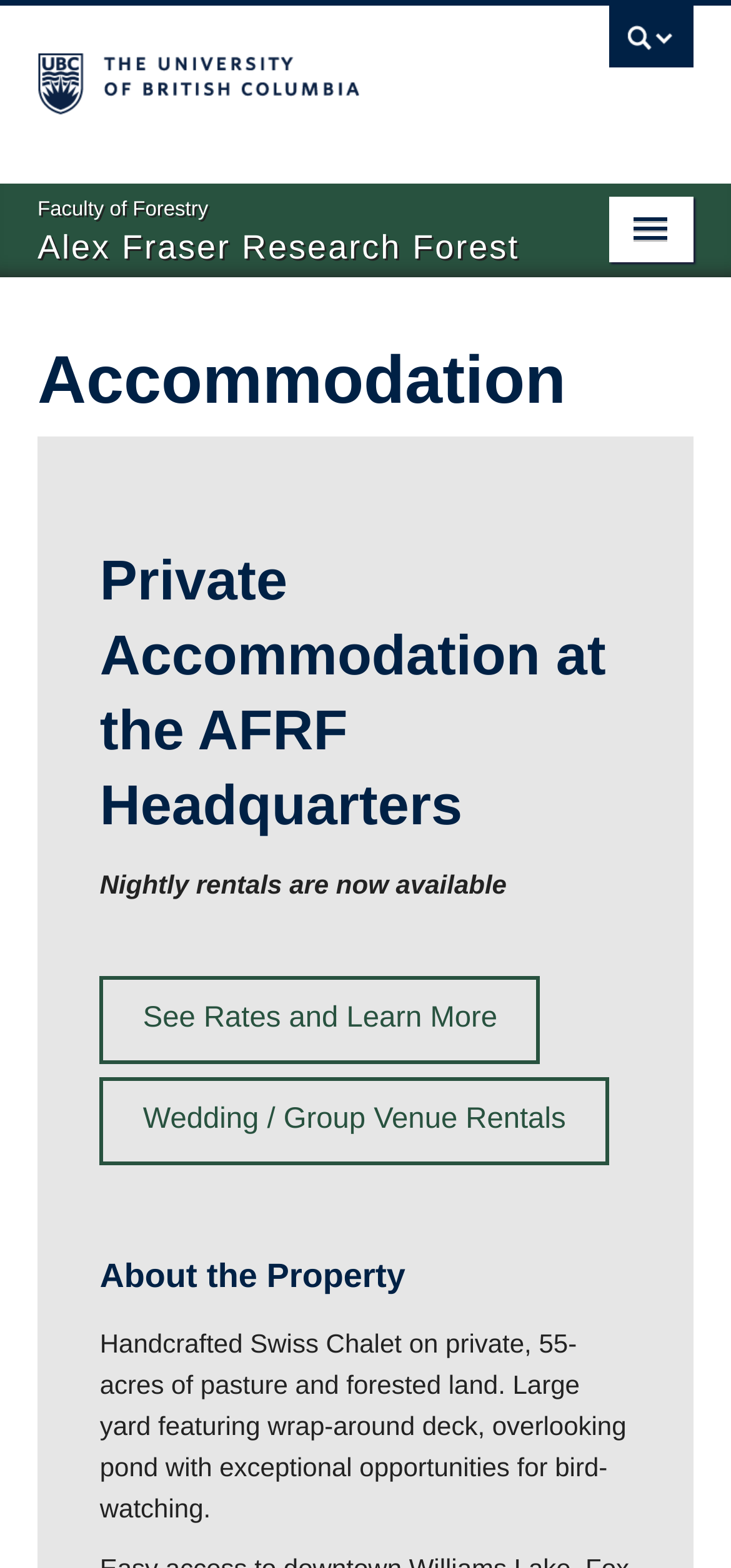Find and indicate the bounding box coordinates of the region you should select to follow the given instruction: "learn more about Accommodation".

[0.137, 0.622, 0.739, 0.678]